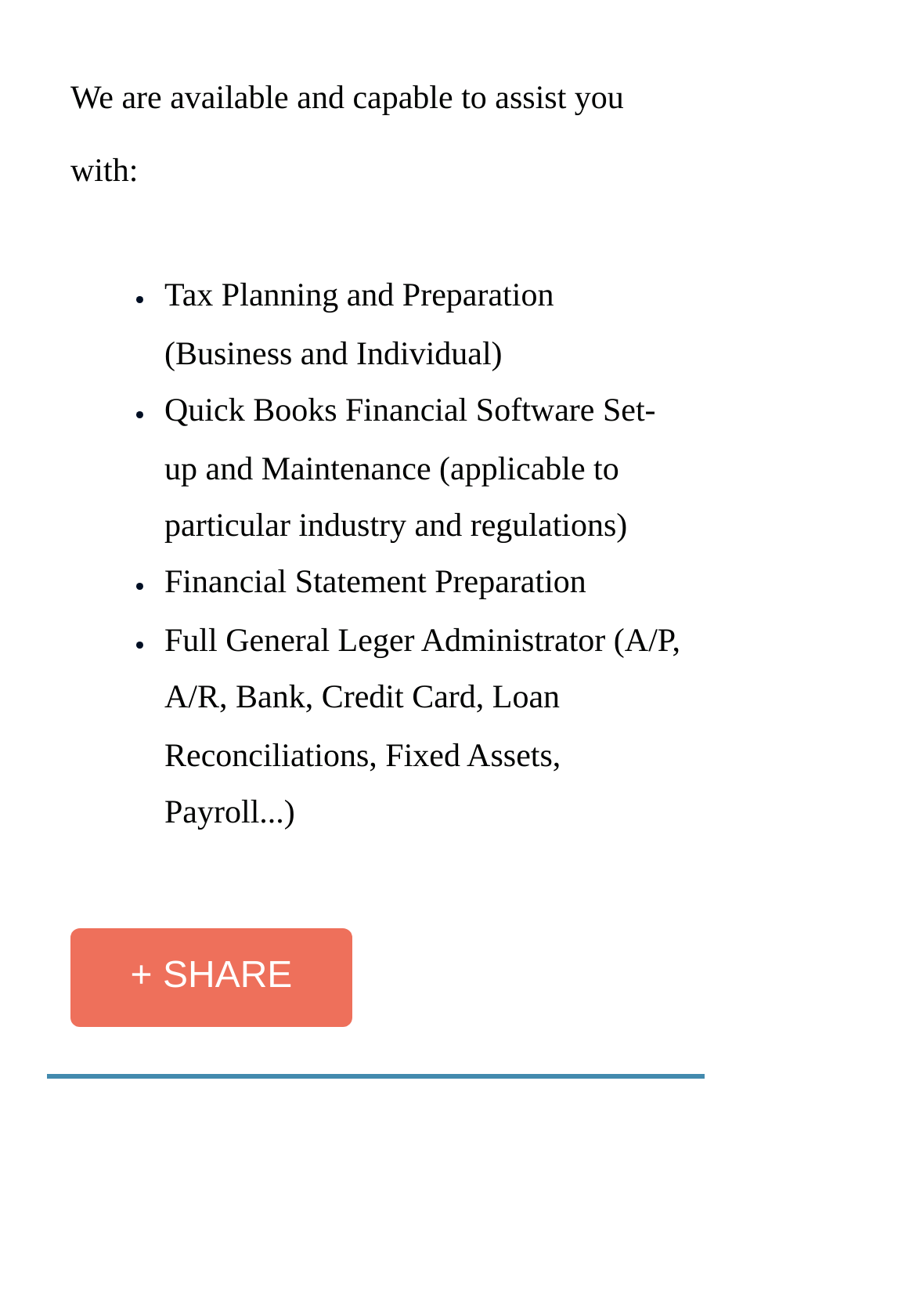How many services are listed on this webpage?
Refer to the image and give a detailed answer to the question.

By counting the number of list markers and corresponding static text elements, I can see that there are four services listed on this webpage.